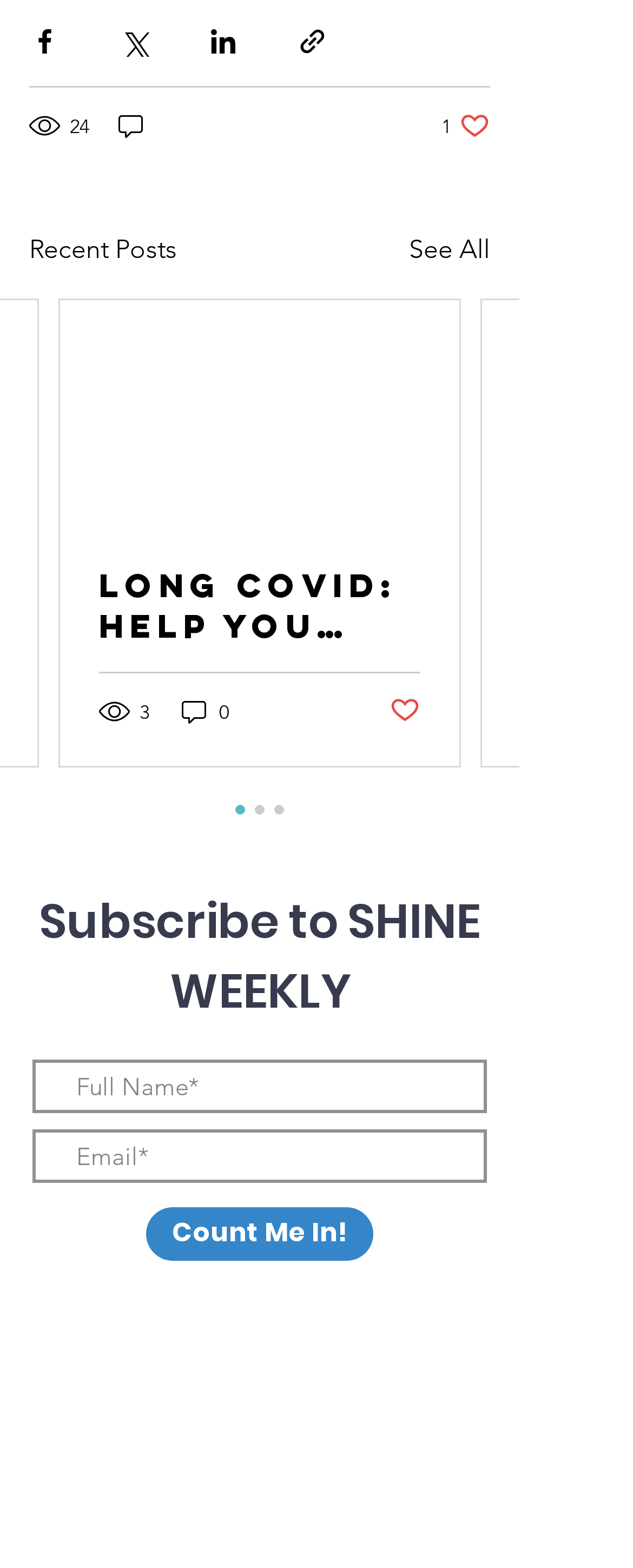Find the bounding box coordinates of the clickable area required to complete the following action: "View recent posts".

[0.046, 0.147, 0.279, 0.172]